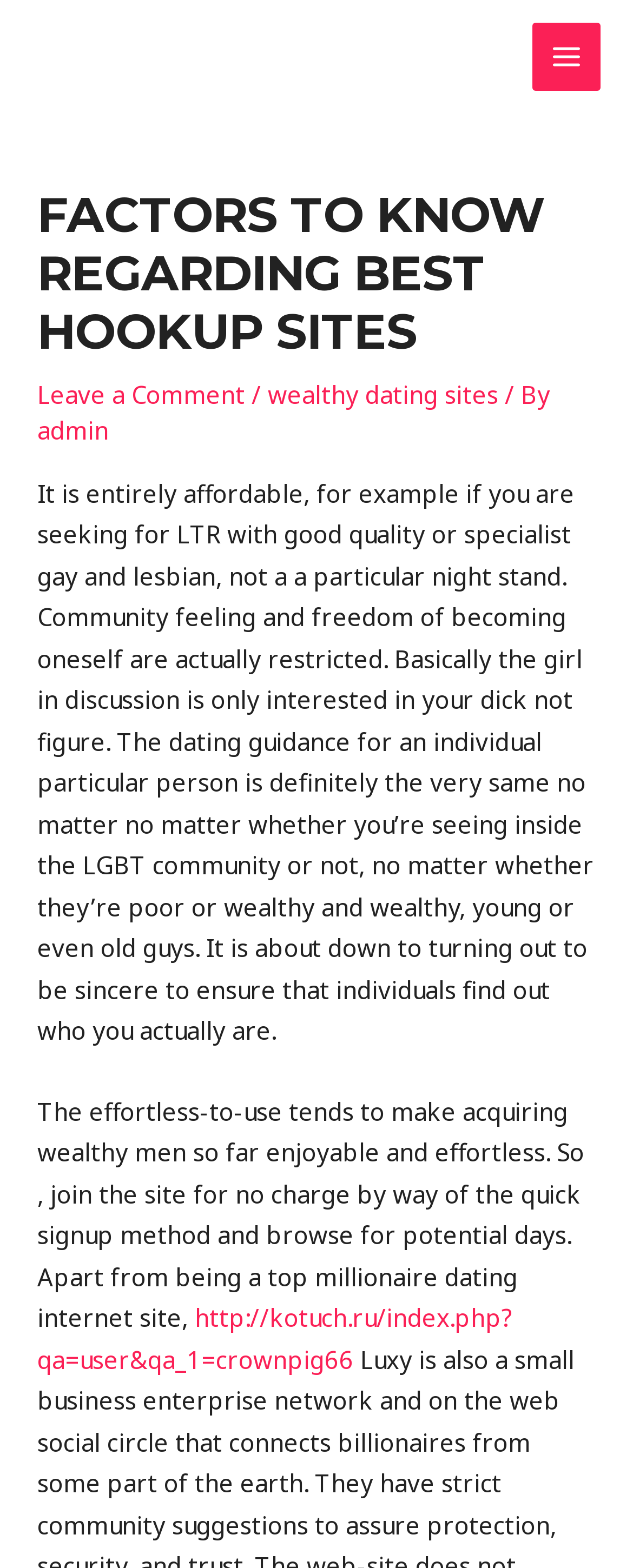Identify the main title of the webpage and generate its text content.

FACTORS TO KNOW REGARDING BEST HOOKUP SITES